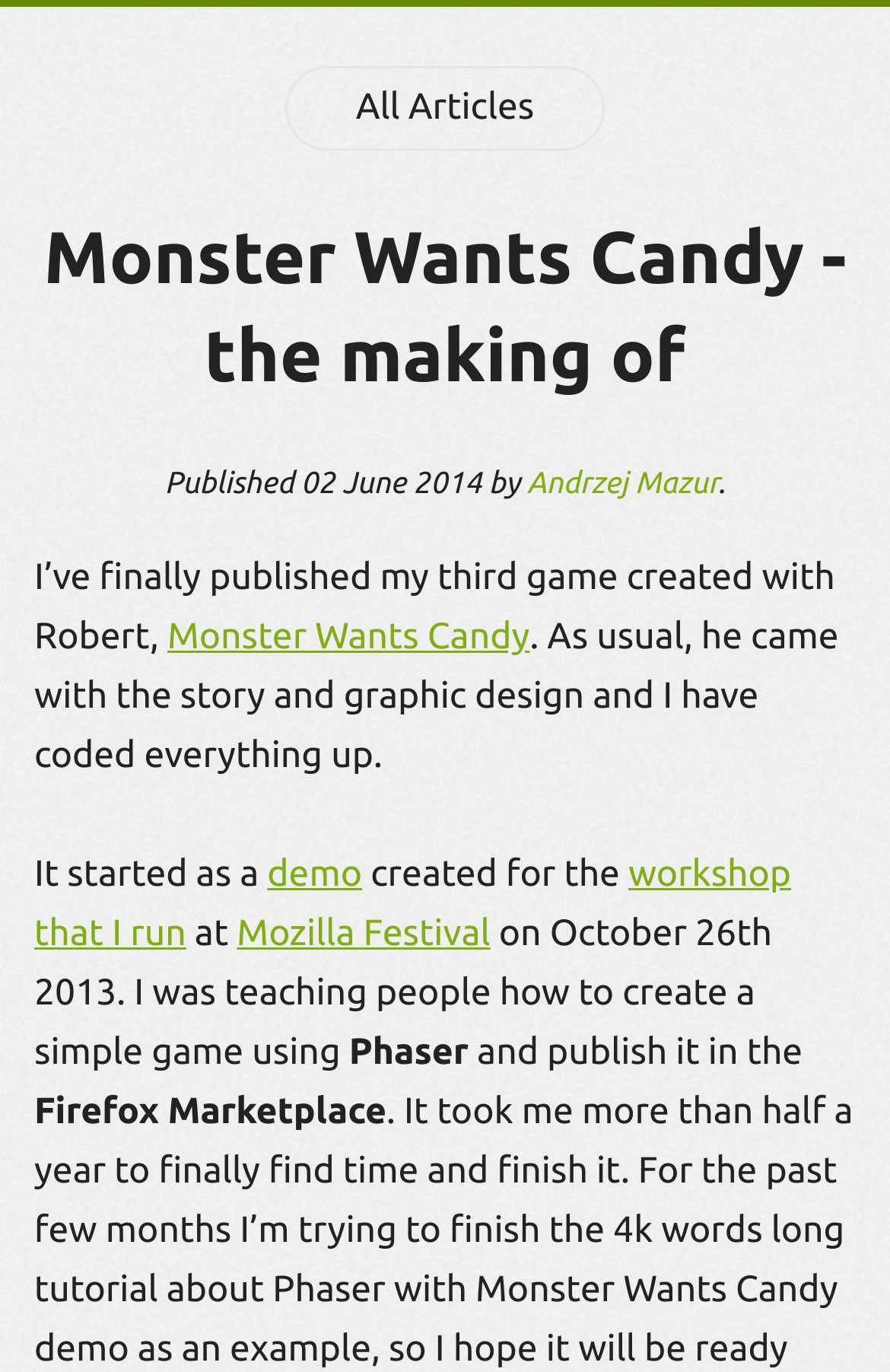What is the name of the festival where the workshop was held?
Refer to the image and respond with a one-word or short-phrase answer.

Mozilla Festival